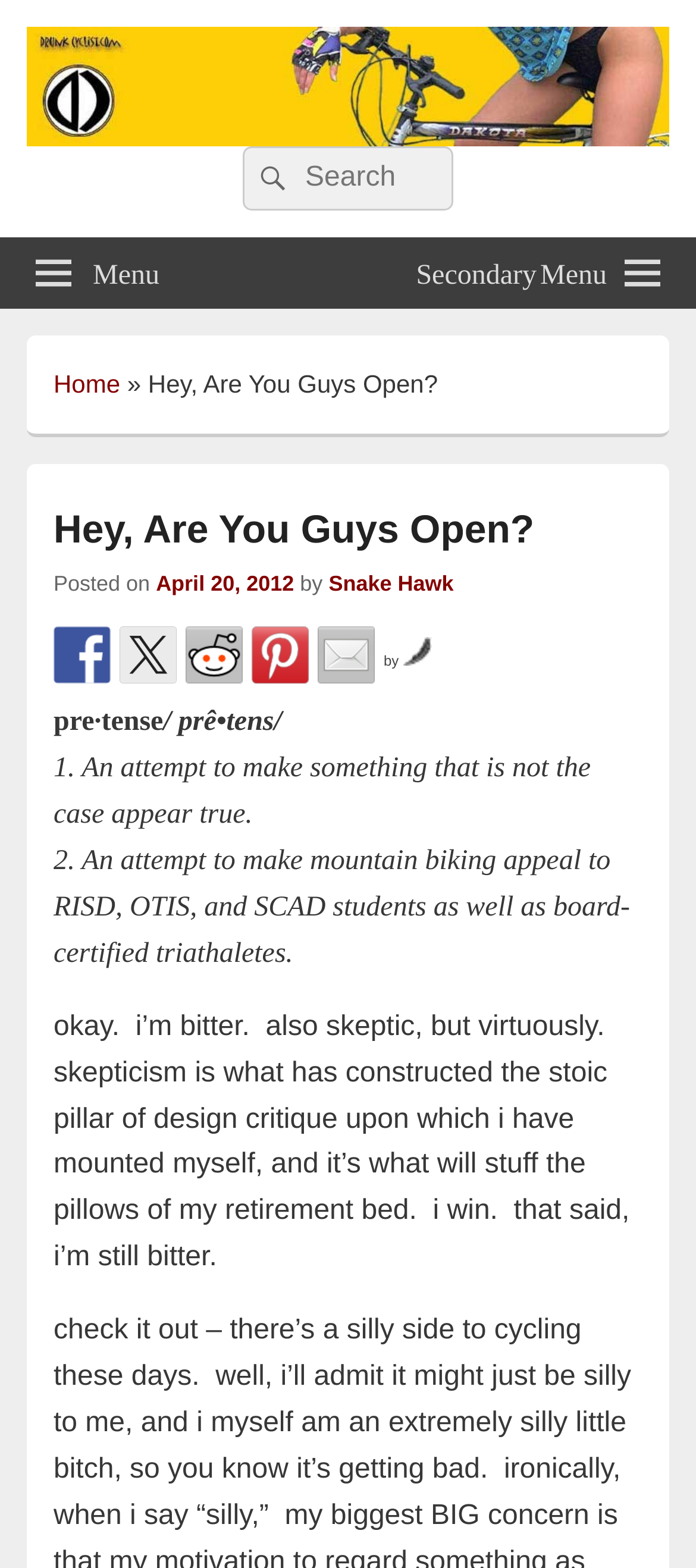Refer to the image and answer the question with as much detail as possible: What is the author's tone in the article?

The author's tone can be inferred from the text in the article, which says 'okay. i’m bitter. also skeptic, but virtuously.' This suggests that the author is writing in a bitter and skeptical tone, but also with a sense of virtue.